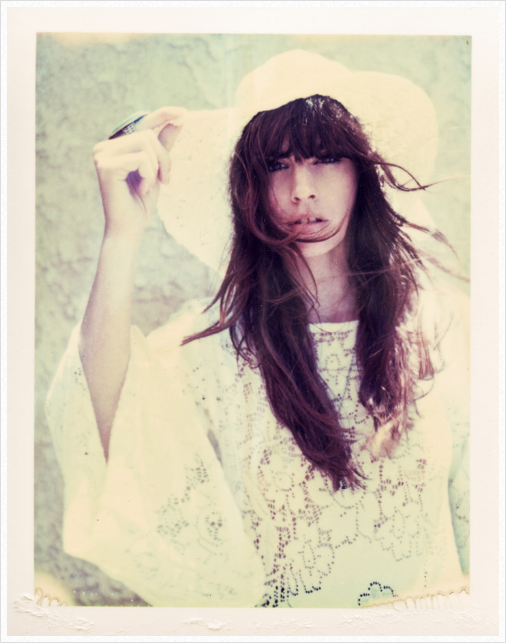Give a one-word or short-phrase answer to the following question: 
What color is the woman's garment?

White